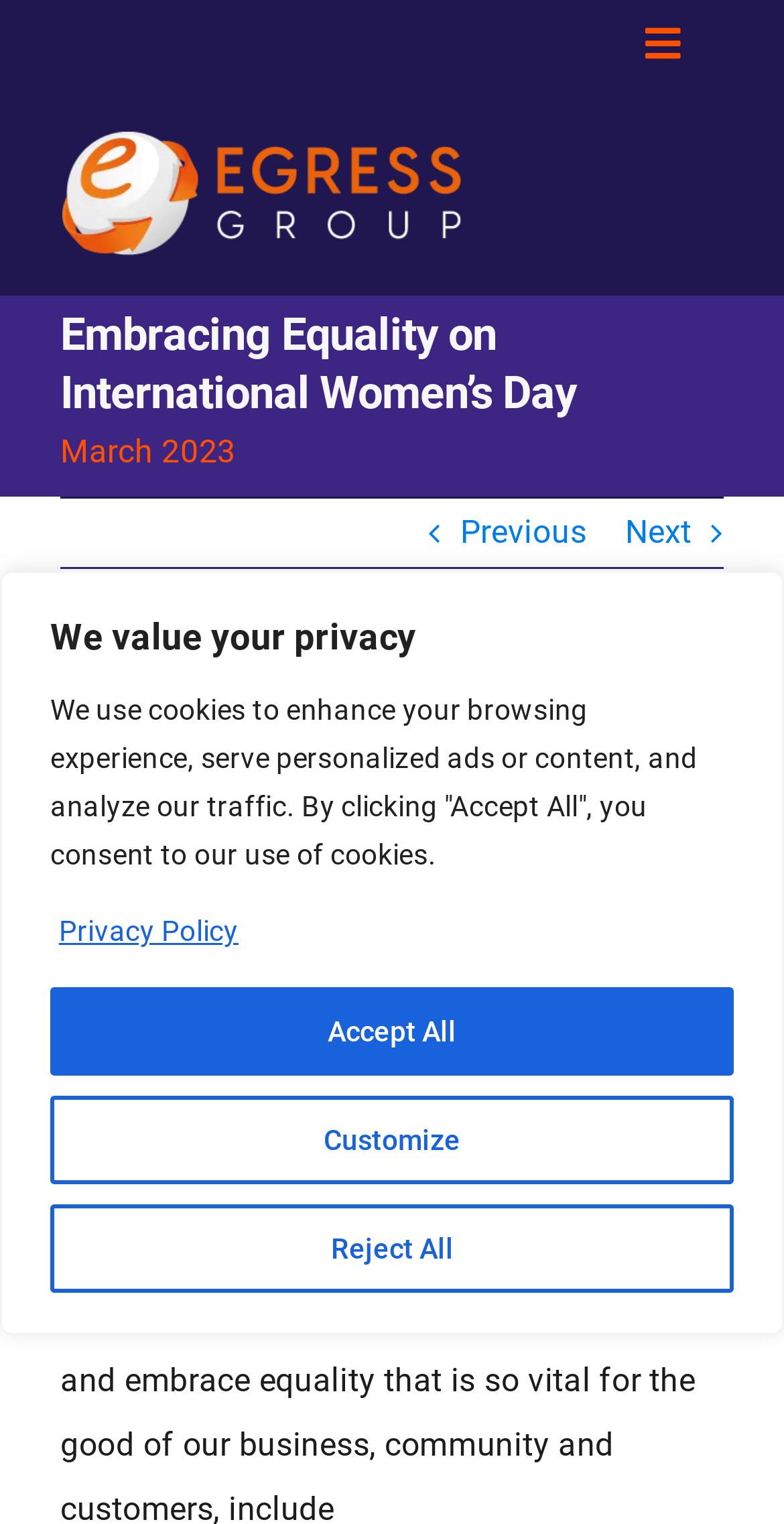Please find the bounding box coordinates in the format (top-left x, top-left y, bottom-right x, bottom-right y) for the given element description. Ensure the coordinates are floating point numbers between 0 and 1. Description: Learn More!

None